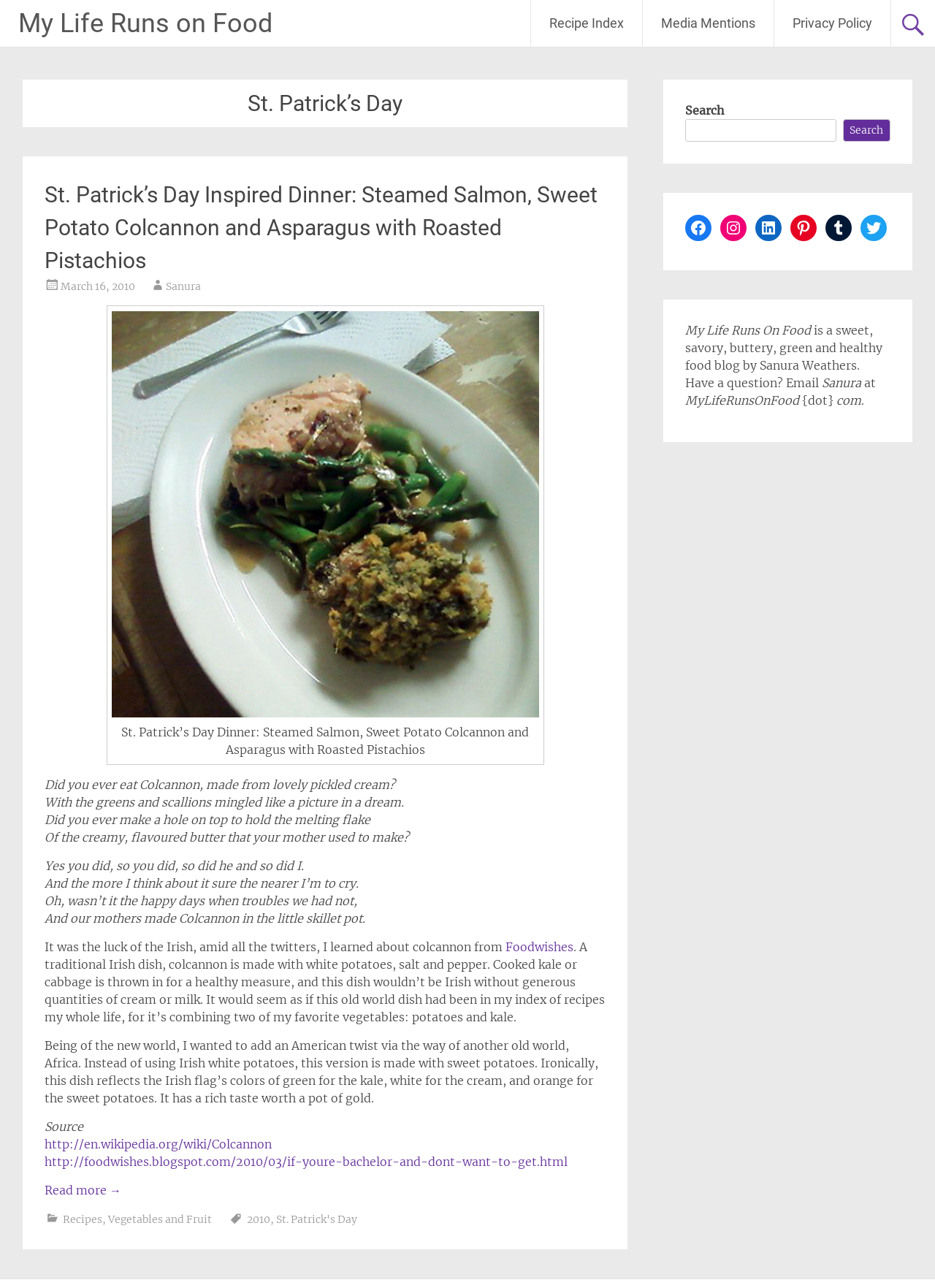Predict the bounding box of the UI element based on the description: "Connect Gujarat Desk". The coordinates should be four float numbers between 0 and 1, formatted as [left, top, right, bottom].

None